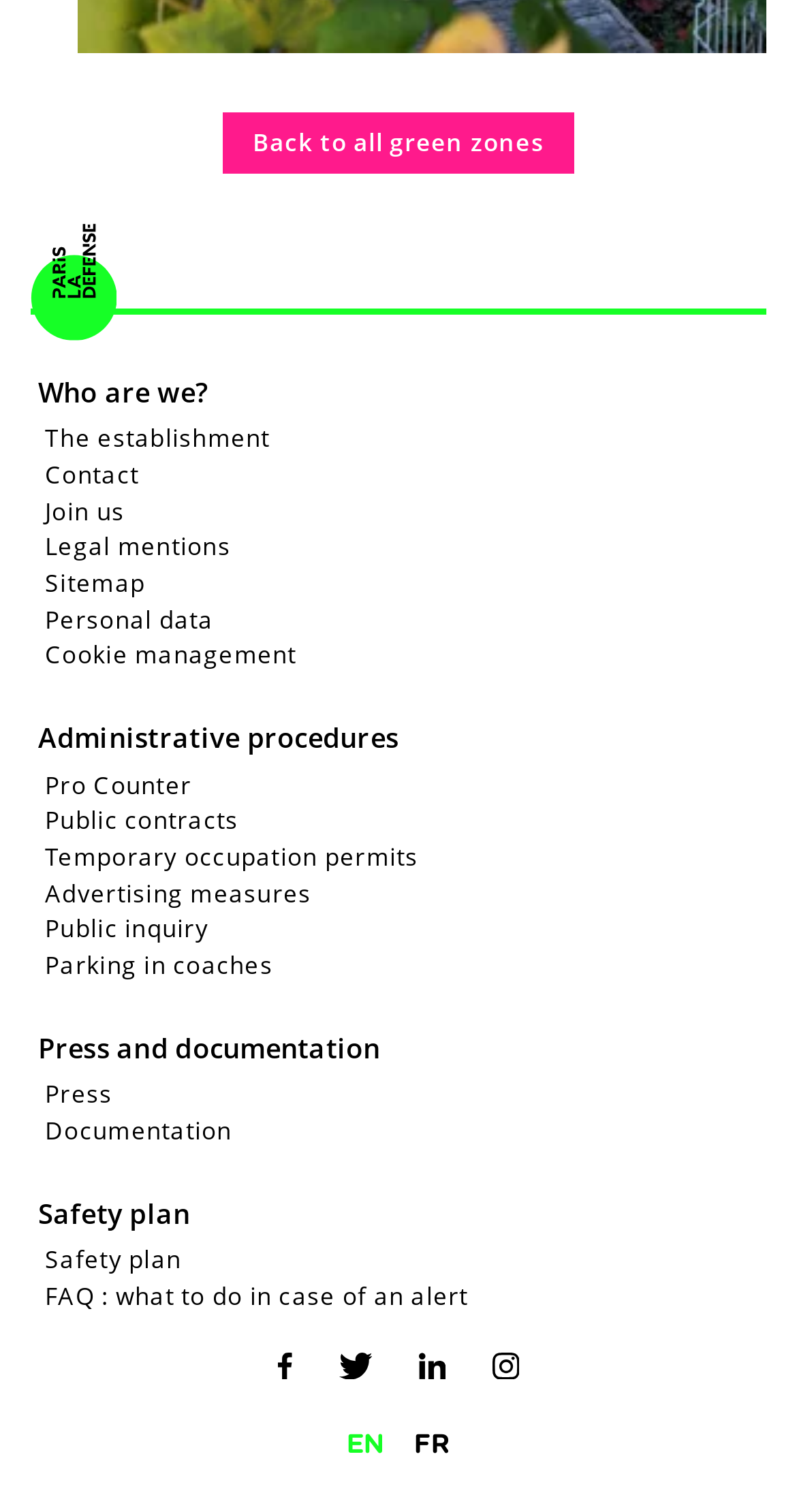What are the social media platforms available?
Please answer the question with as much detail and depth as you can.

The social media platforms can be found at the bottom of the webpage, represented by links with icons. The links are labeled as 'Facebook', 'Twitter', 'LinkedIn', and 'Instagram'.